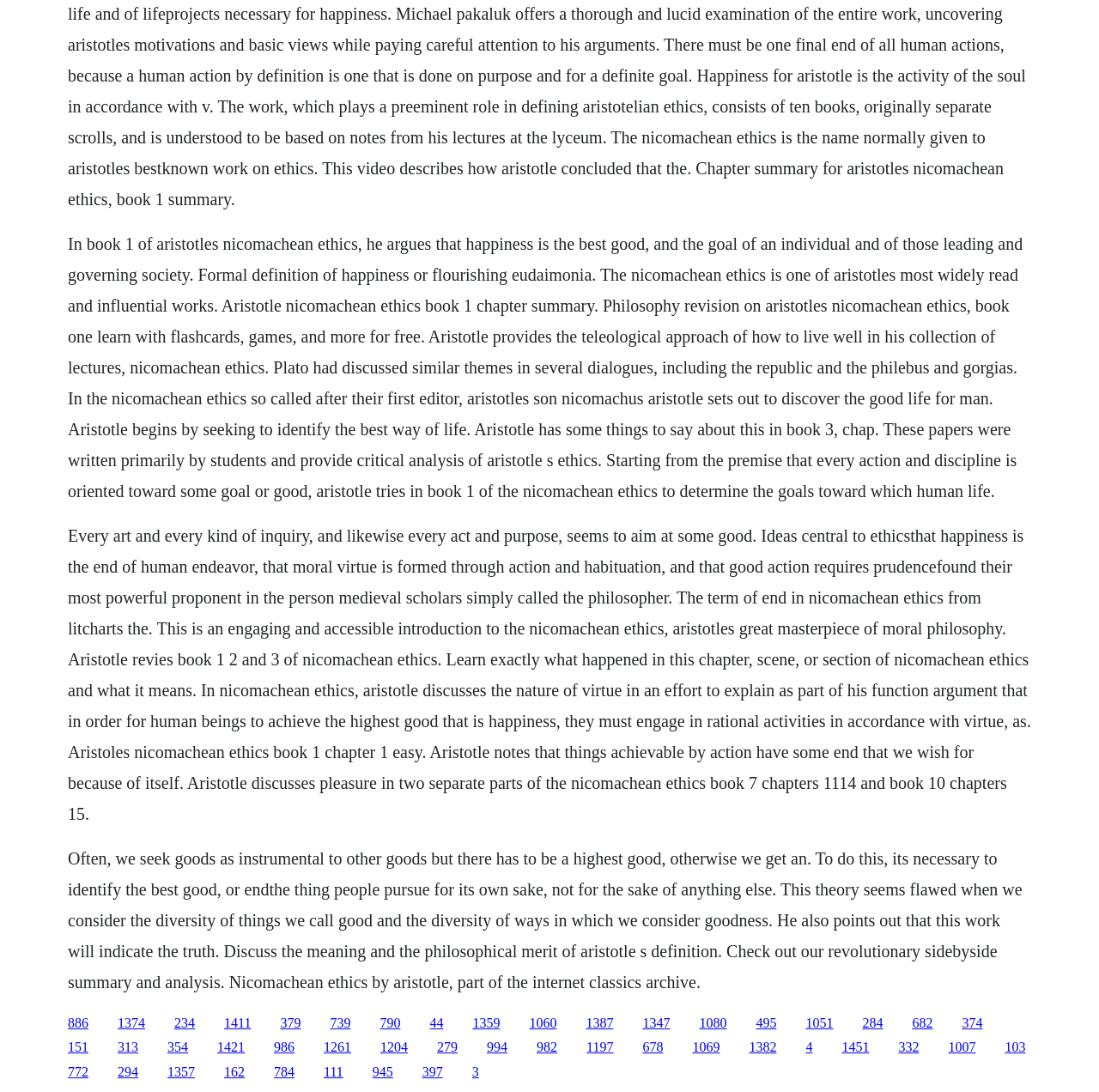What is the goal of human life according to Aristotle?
Please give a well-detailed answer to the question.

According to the text, Aristotle argues that happiness is the best good and the goal of human life. He believes that every action and discipline is oriented towards some good, and that happiness is the ultimate end that people pursue for its own sake.